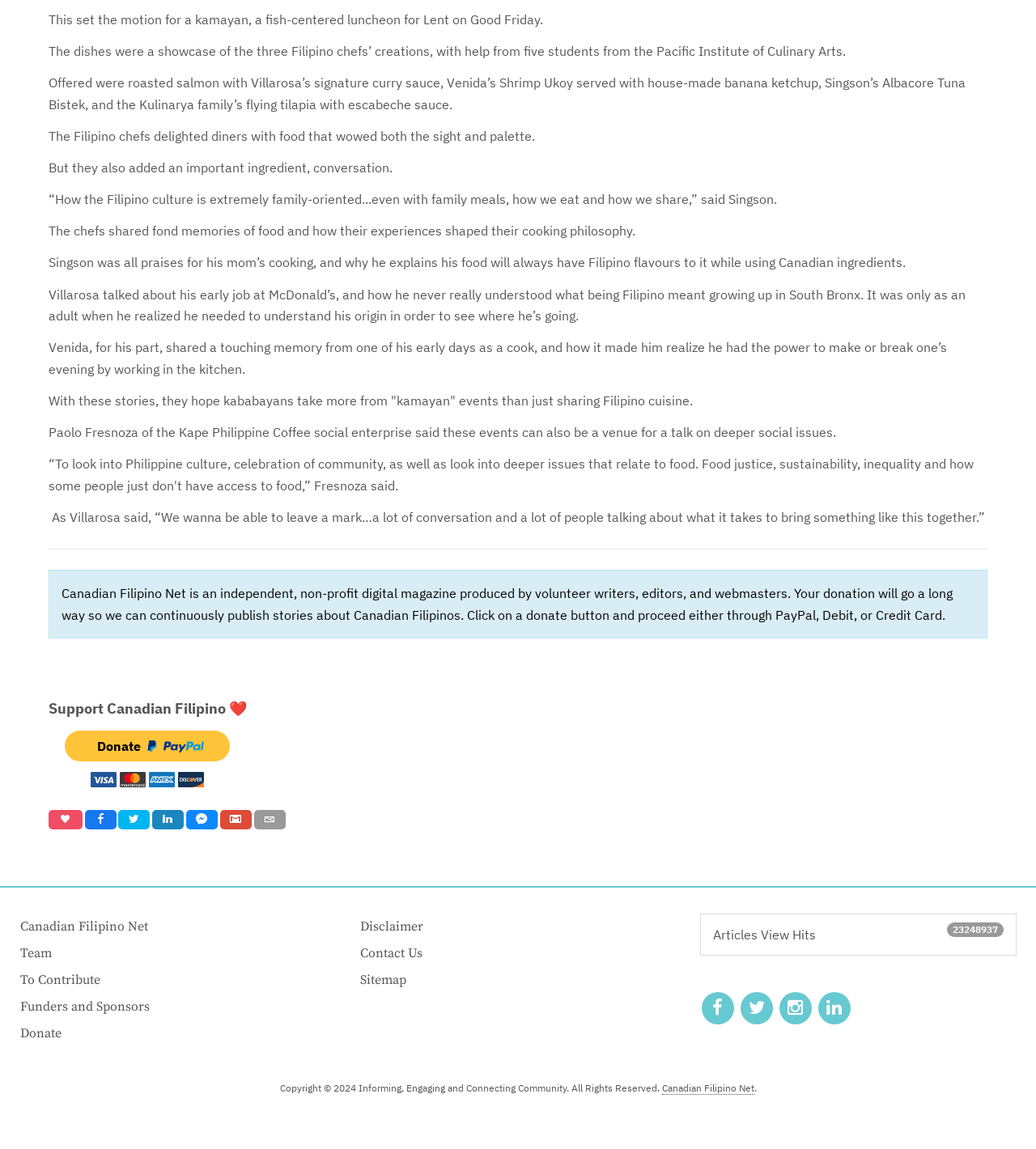Answer the following query concisely with a single word or phrase:
How many views does this article have?

23248937